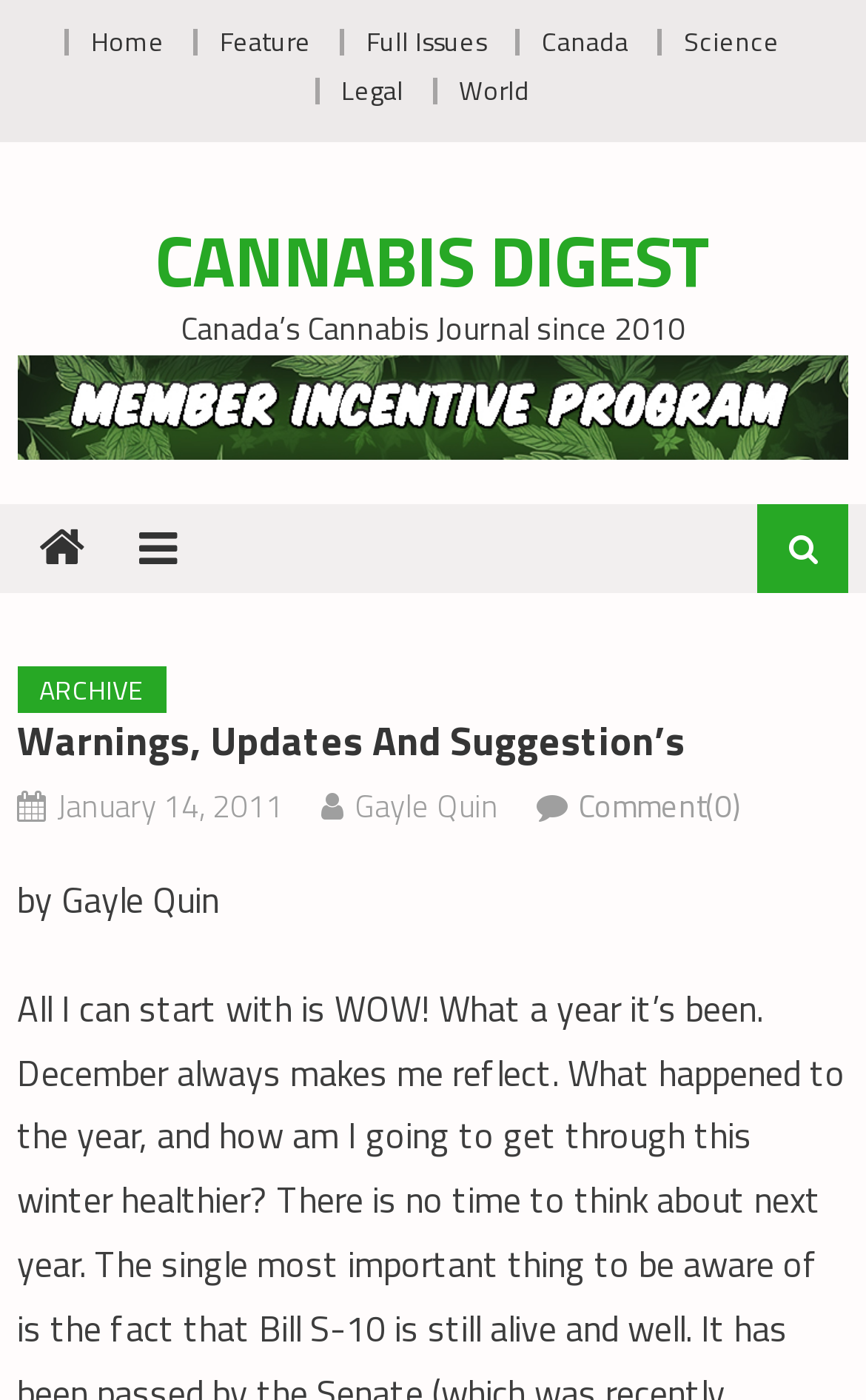Predict the bounding box for the UI component with the following description: "Legal".

[0.394, 0.049, 0.465, 0.079]